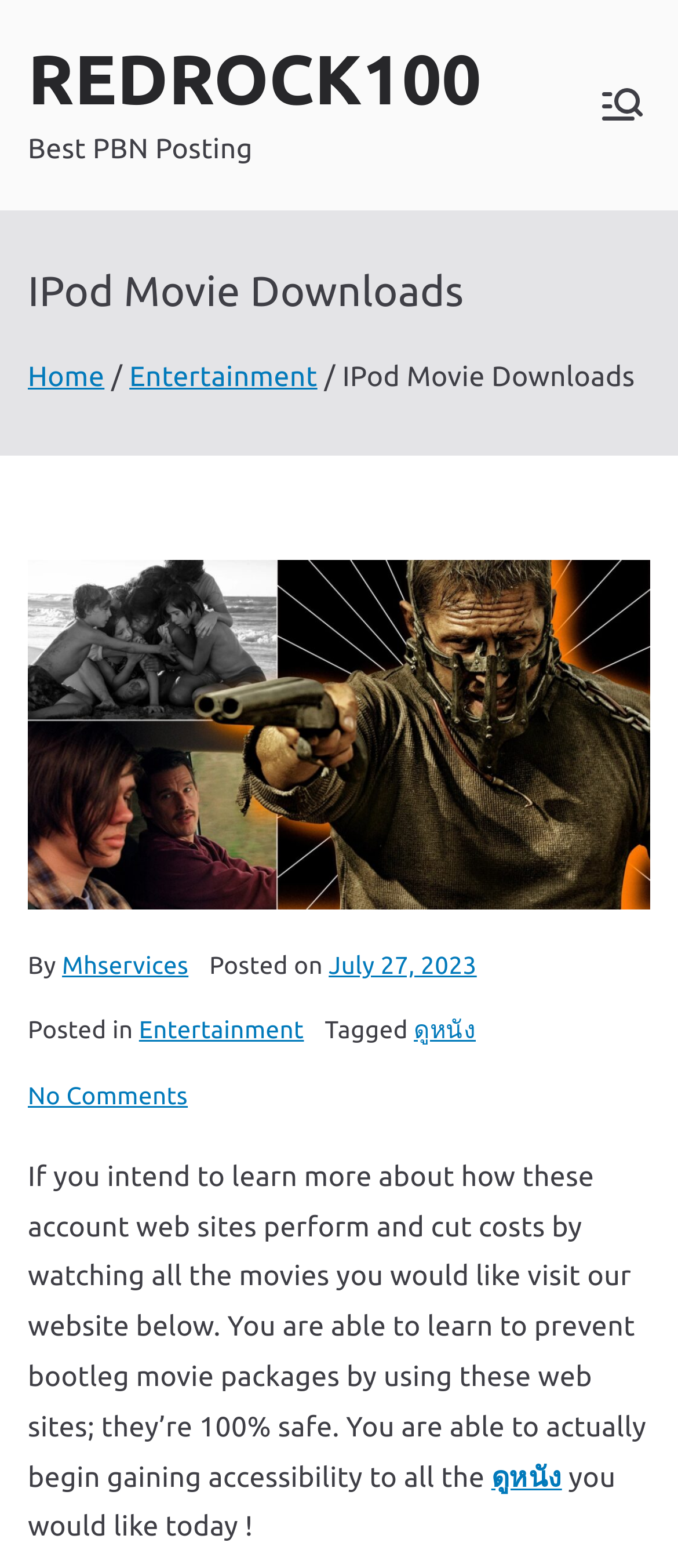Please locate the bounding box coordinates of the region I need to click to follow this instruction: "Go to ARCHIVES".

None